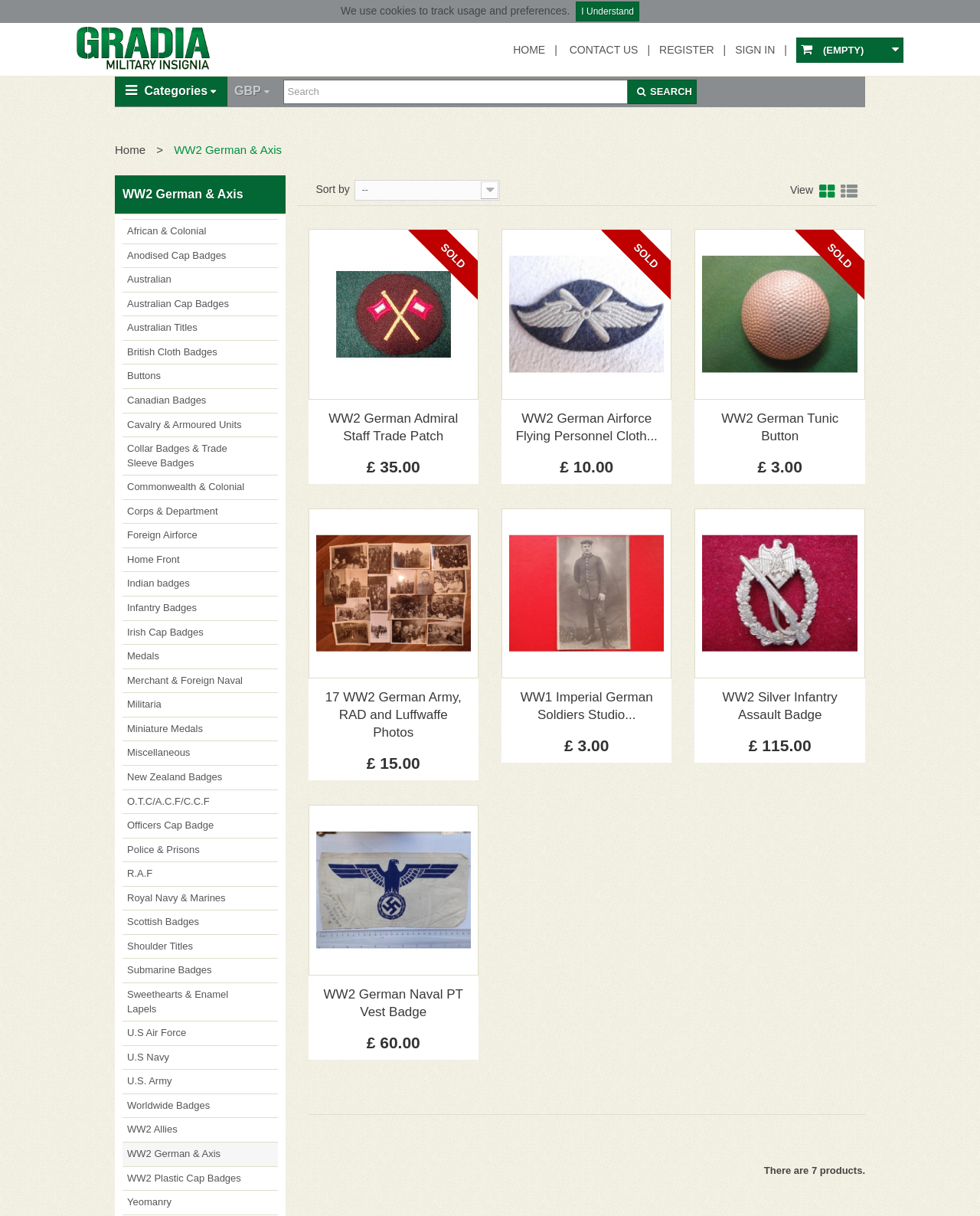Locate the UI element described as follows: "U.S. Army". Return the bounding box coordinates as four float numbers between 0 and 1 in the order [left, top, right, bottom].

[0.125, 0.88, 0.283, 0.9]